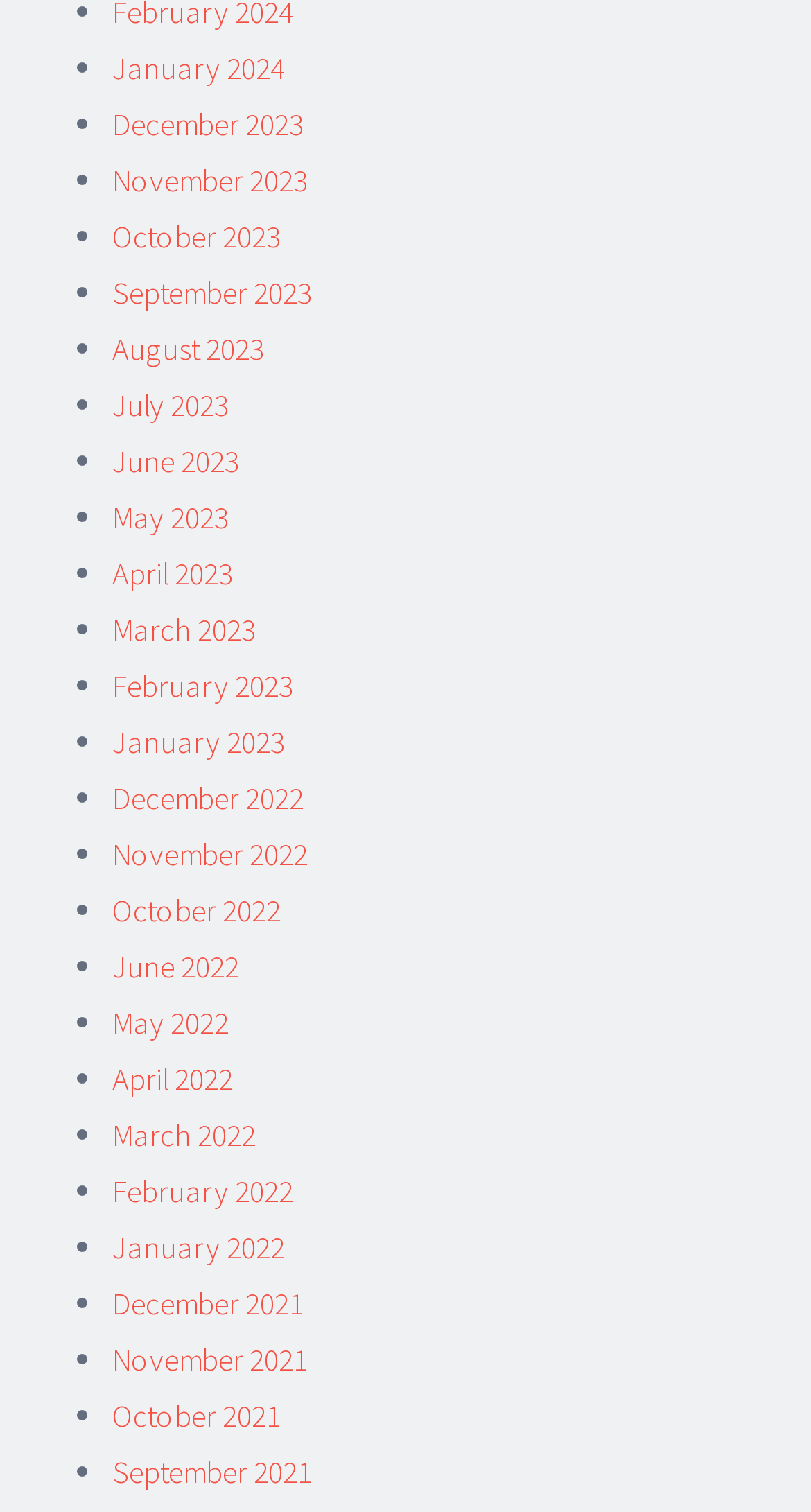Are the months listed in chronological order?
Craft a detailed and extensive response to the question.

I examined the list of links on the webpage and found that the months are not listed in chronological order. Instead, the most recent months are at the top, and the oldest months are at the bottom.